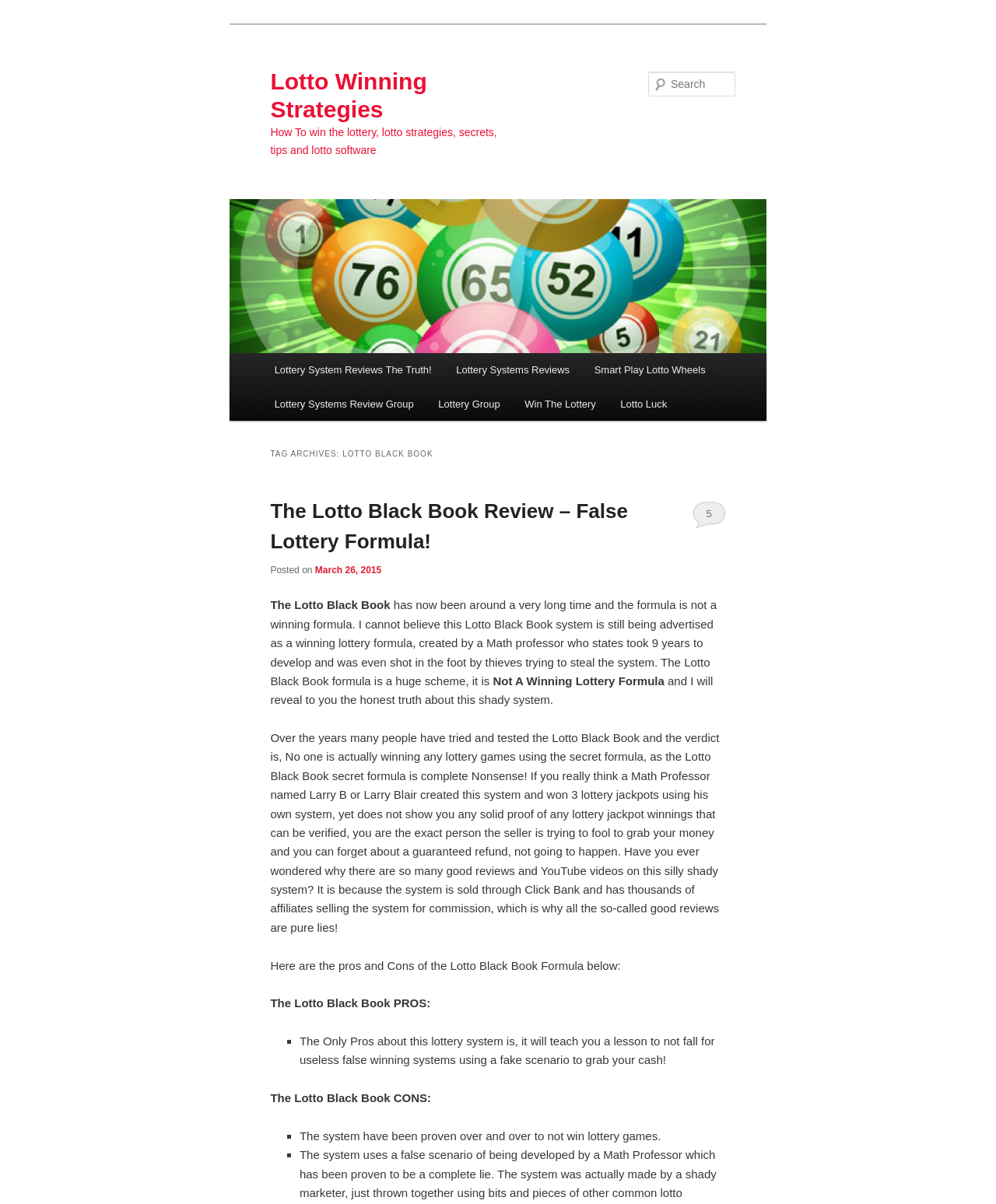Provide a one-word or brief phrase answer to the question:
Is the Lotto Black Book formula a winning formula?

No